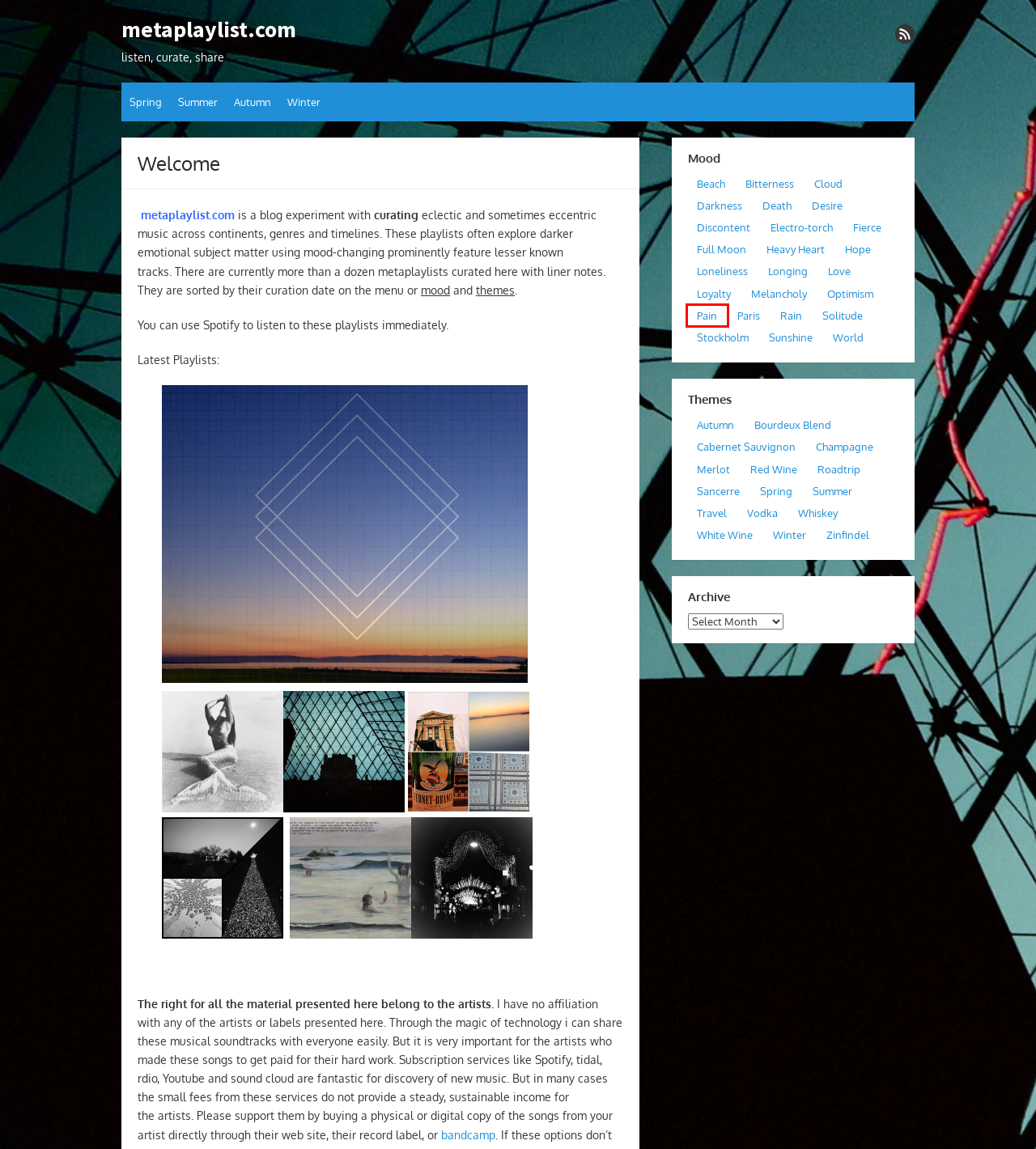Observe the screenshot of a webpage with a red bounding box around an element. Identify the webpage description that best fits the new page after the element inside the bounding box is clicked. The candidates are:
A. Hope – metaplaylist.com
B. Desire – metaplaylist.com
C. Darkness – metaplaylist.com
D. Pain – metaplaylist.com
E. Cloud – metaplaylist.com
F. Cabernet Sauvignon – metaplaylist.com
G. Summer – metaplaylist.com
H. Red Wine – metaplaylist.com

D